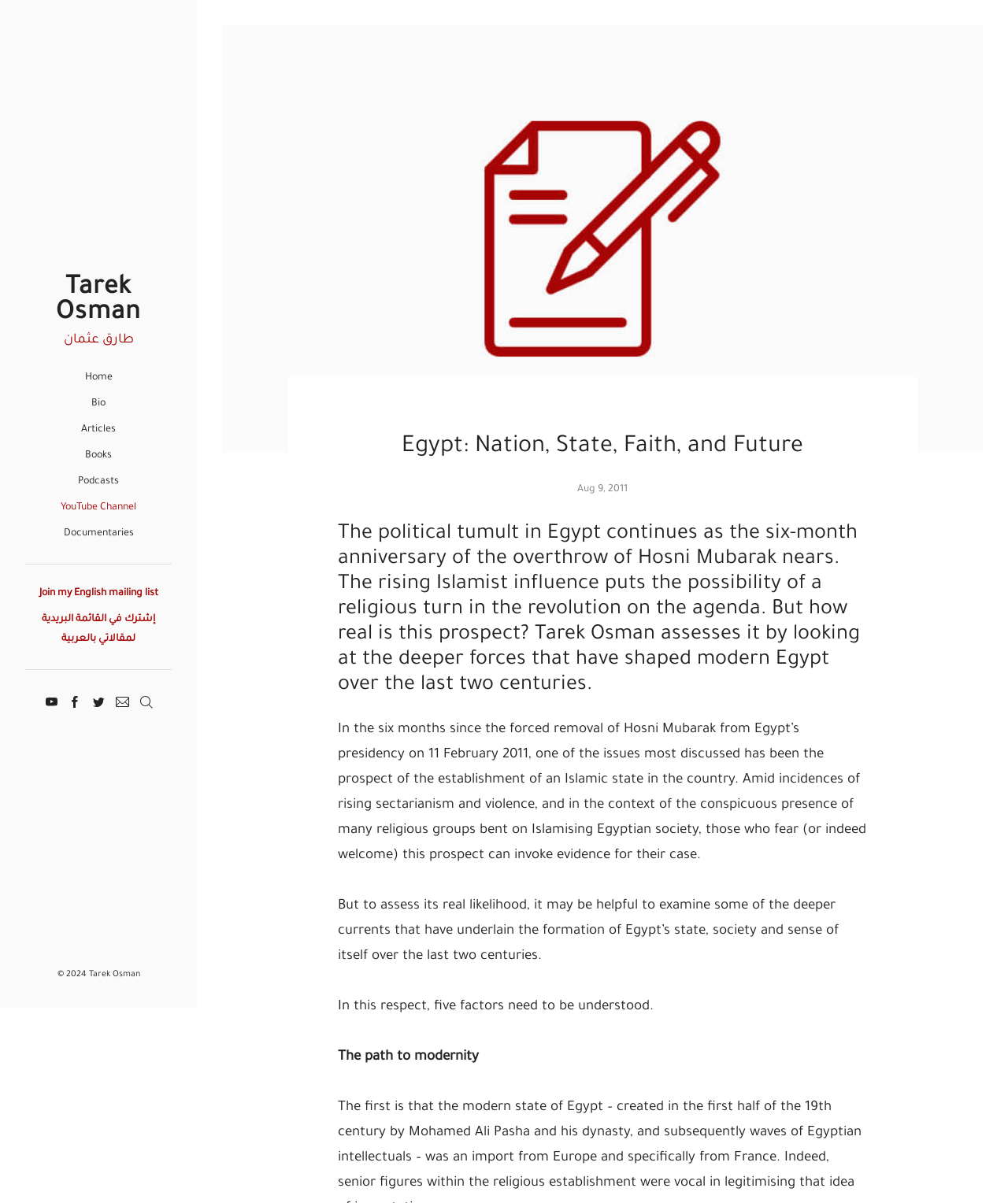Please reply with a single word or brief phrase to the question: 
What is the author's name?

Tarek Osman